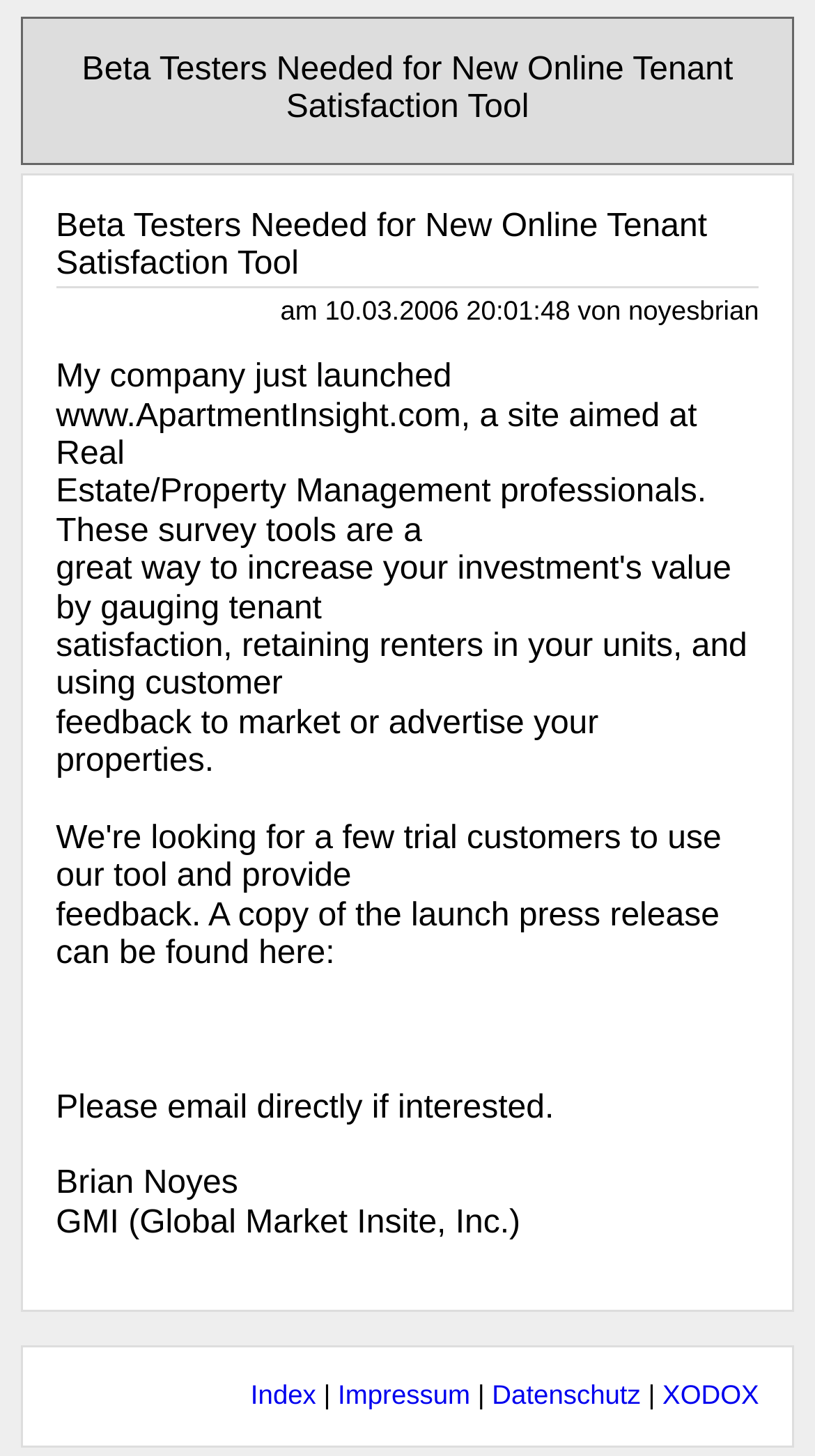Use a single word or phrase to respond to the question:
What is the author of the article?

Brian Noyes